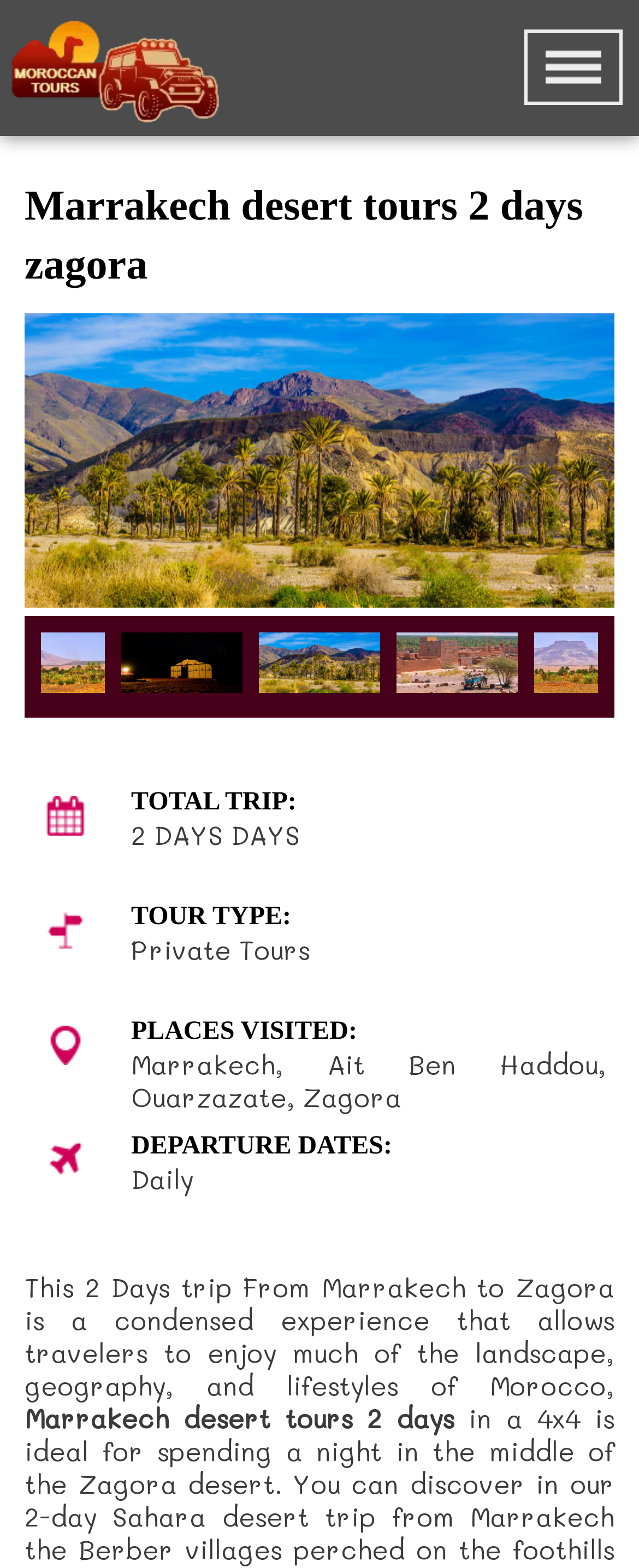How often do the tours depart?
Kindly offer a detailed explanation using the data available in the image.

I found the answer by looking at the StaticText element with the content 'Daily' which is located below the 'DEPARTURE DATES:' label.